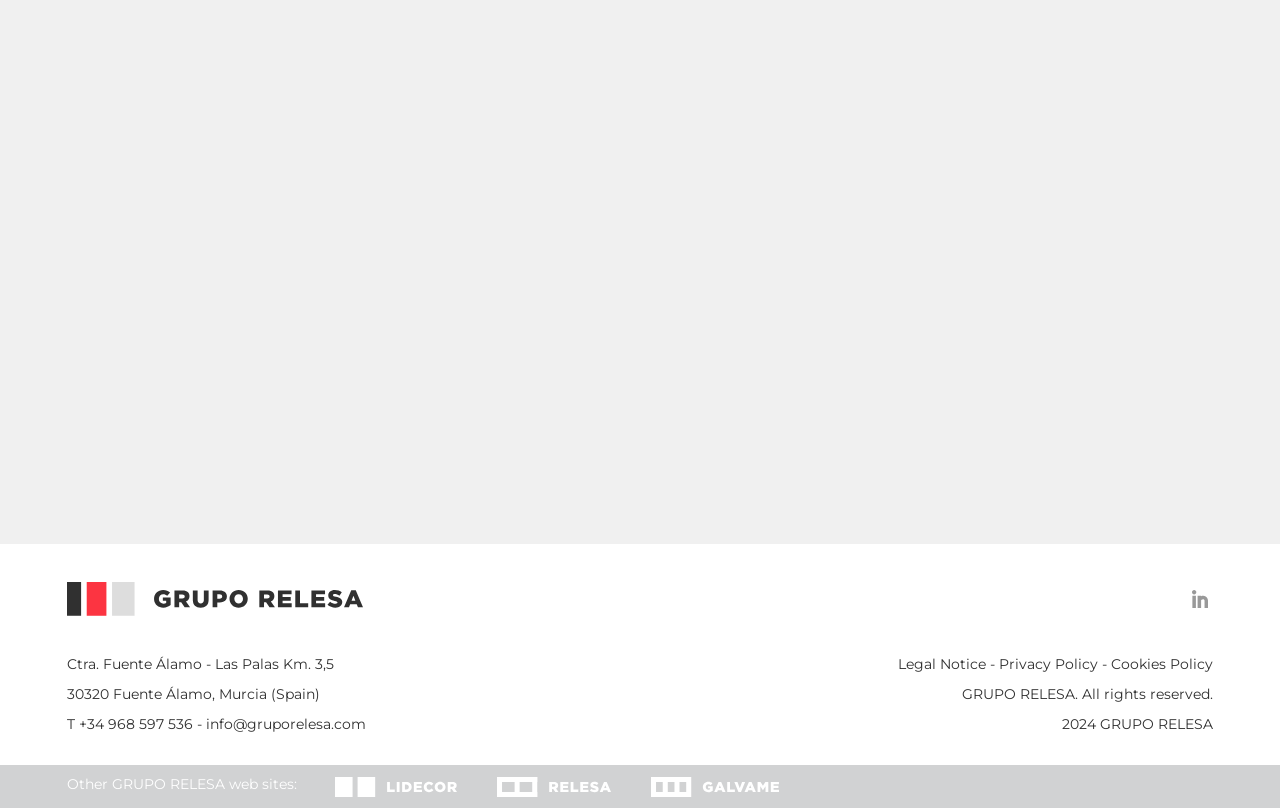Refer to the screenshot and answer the following question in detail:
What is the company's physical address?

The physical address can be found at the bottom of the webpage, inside a group element that contains the company's contact information. It is divided into two lines, with the first line specifying the street address and the second line specifying the postal code and city.